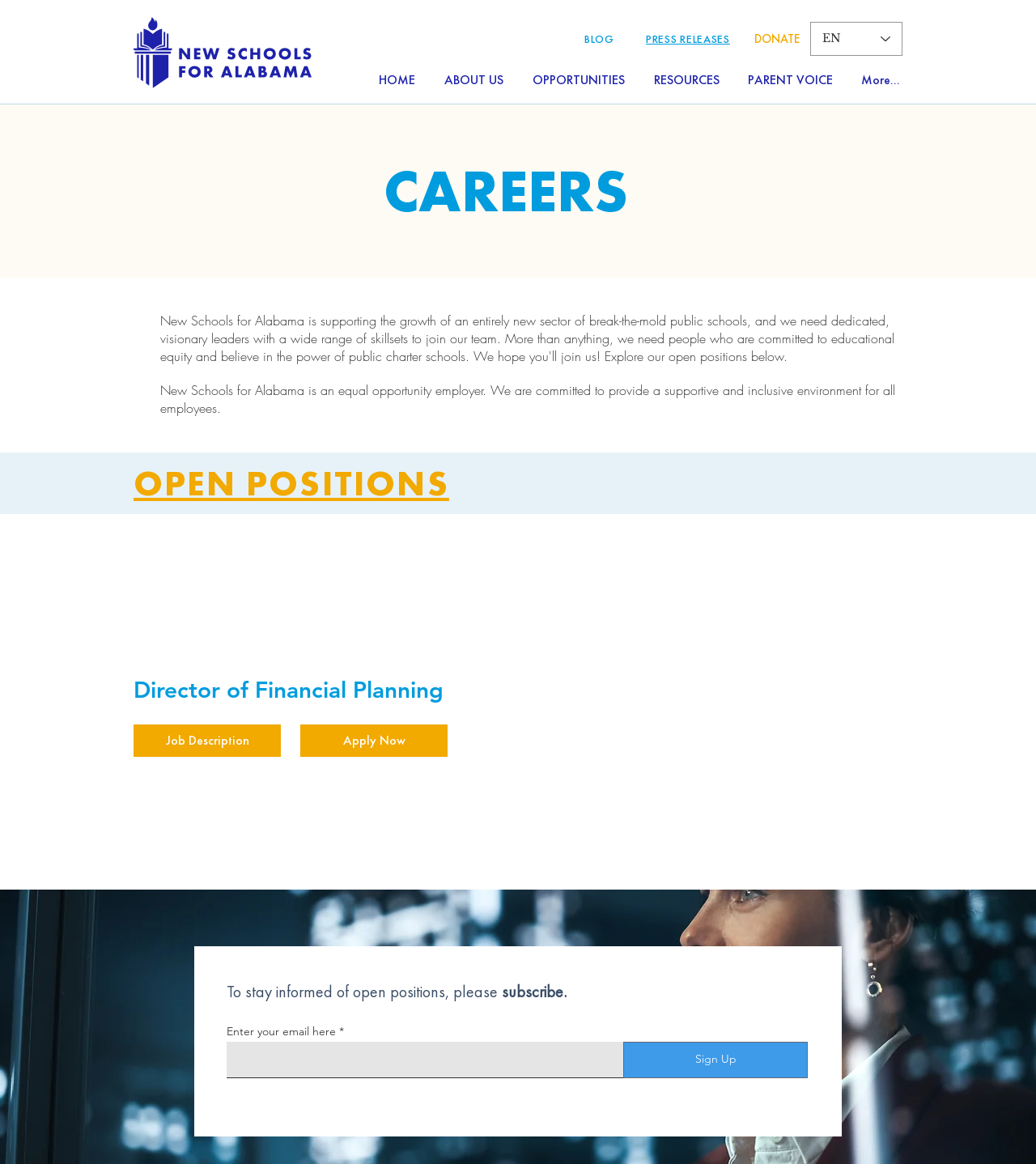Please analyze the image and provide a thorough answer to the question:
What is the purpose of the 'DONATE' button?

The 'DONATE' button is a prominent button on the webpage, suggesting that it is a call to action for users to make a donation to the organization.